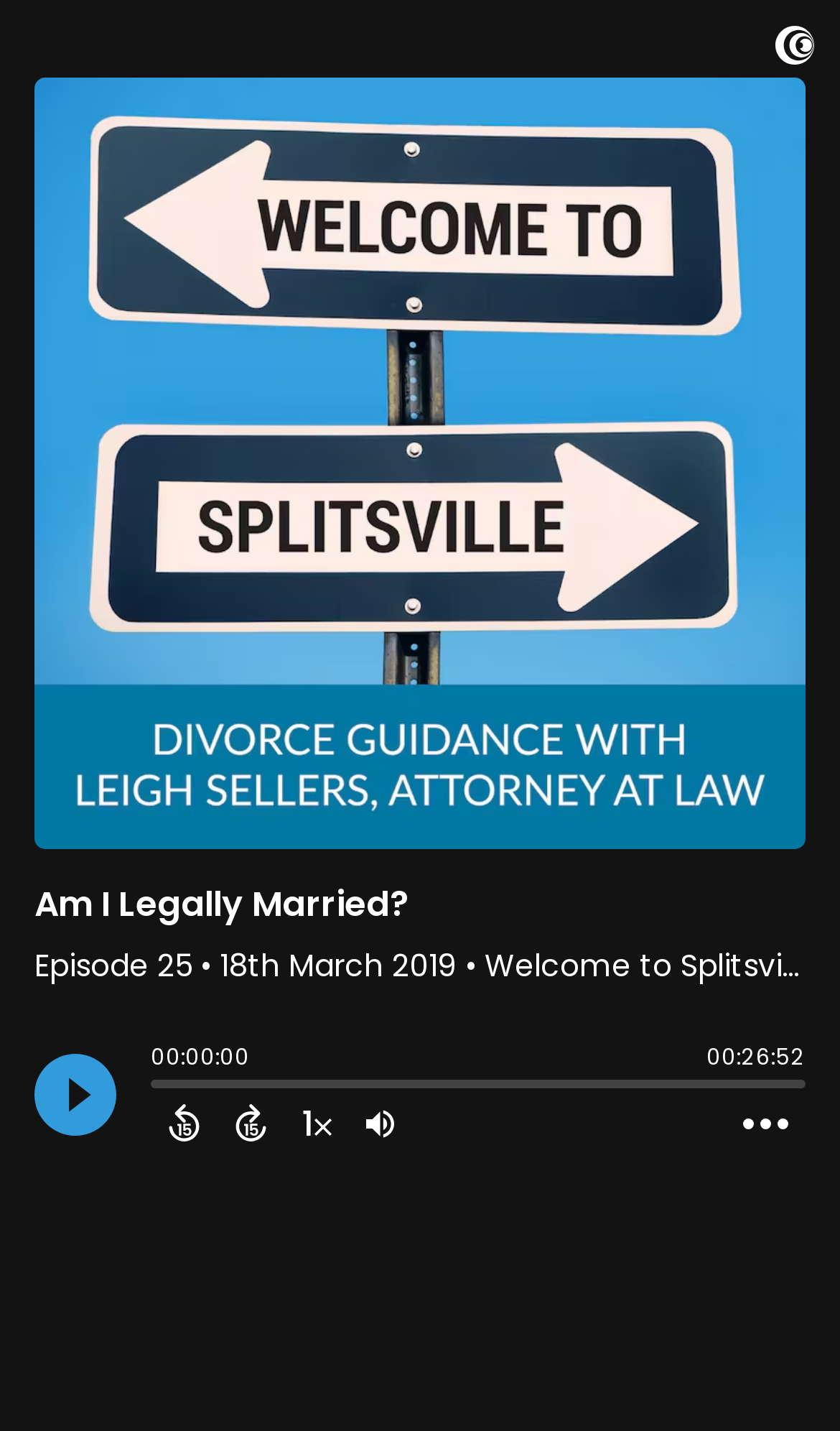Please give a succinct answer to the question in one word or phrase:
How many seconds can you skip forward or backward in the podcast episode?

15